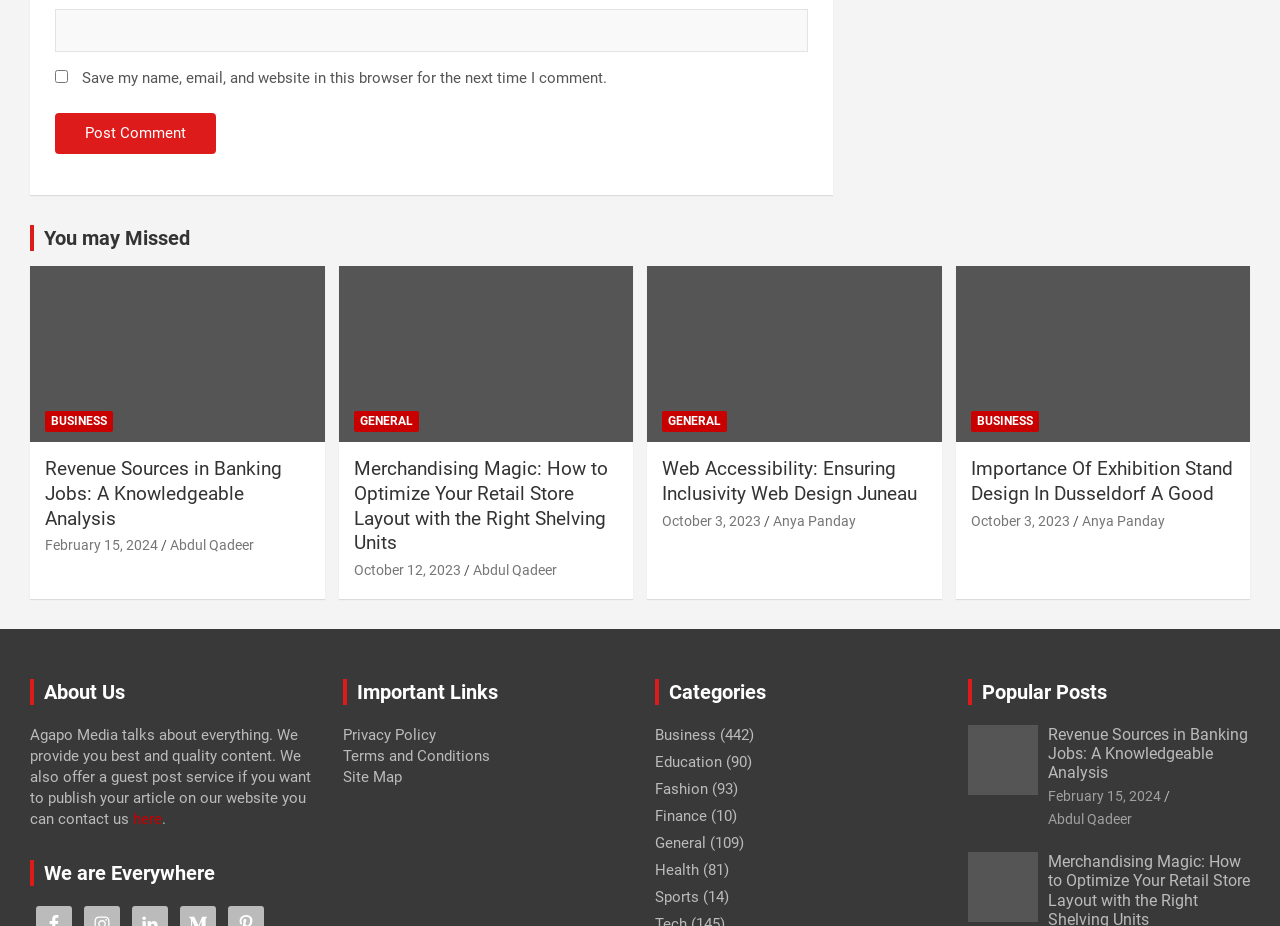Highlight the bounding box of the UI element that corresponds to this description: "Terms and Conditions".

[0.268, 0.806, 0.382, 0.826]